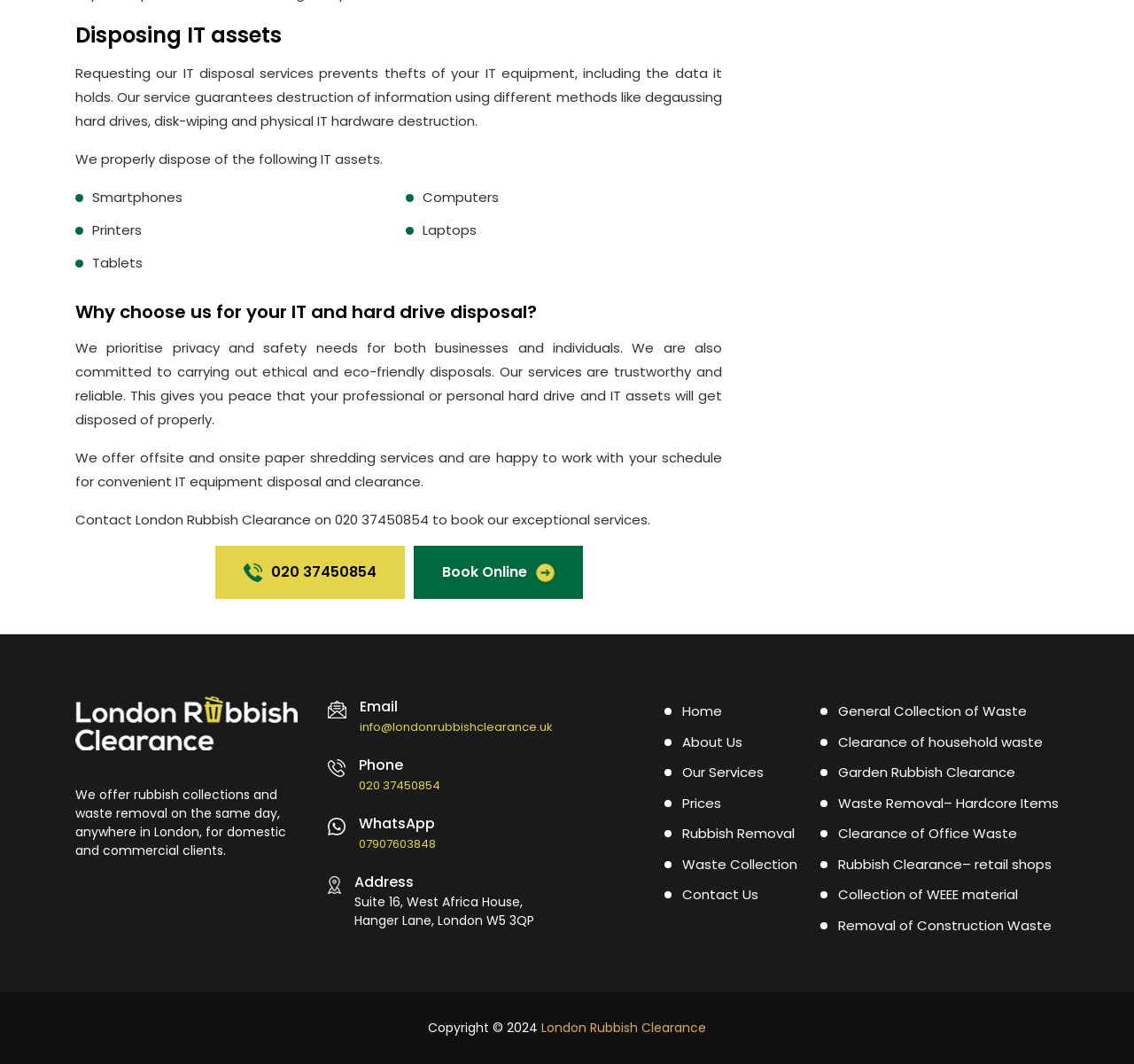Reply to the question below using a single word or brief phrase:
What is the address of London Rubbish Clearance?

Suite 16, West Africa House, Hanger Lane, London W5 3QP